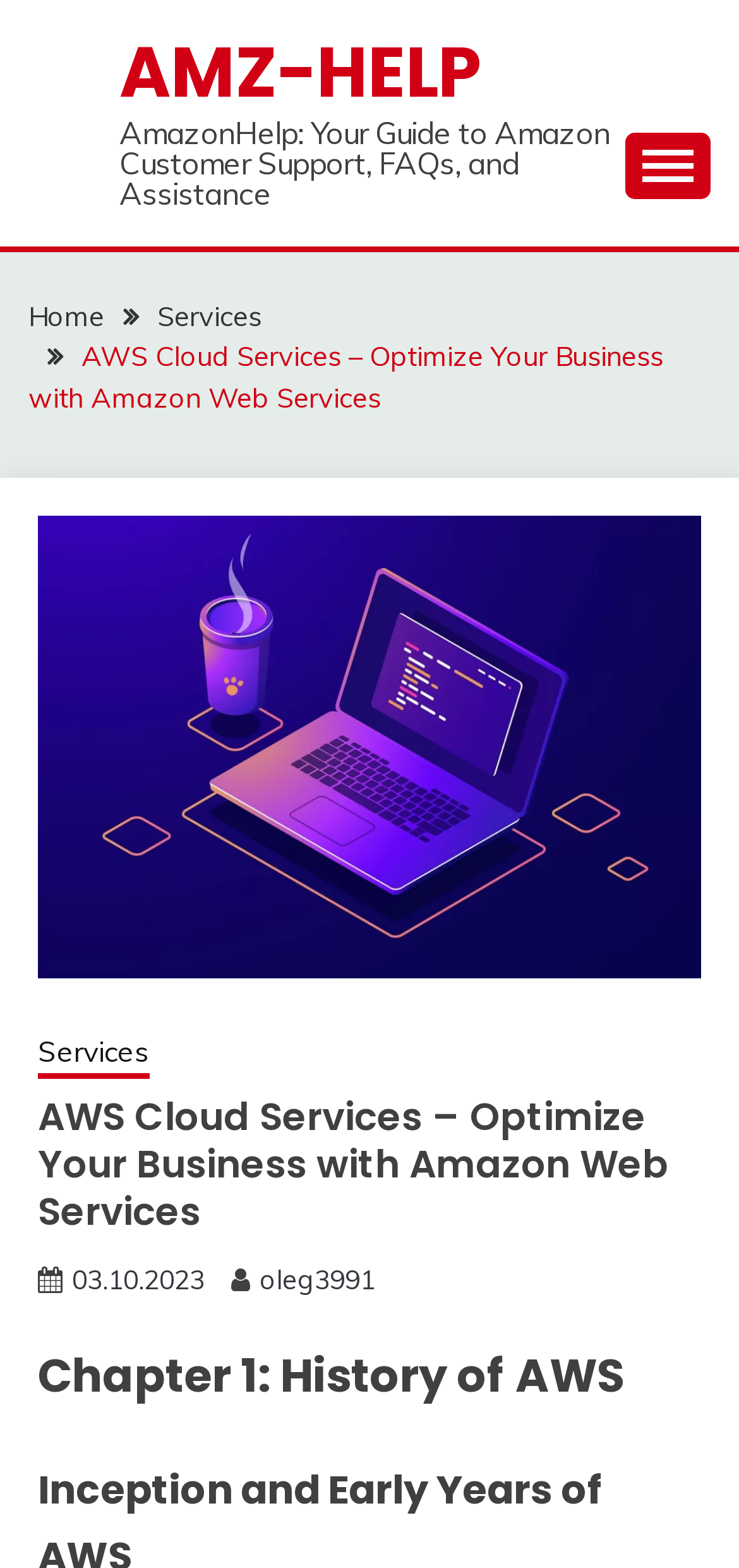Please indicate the bounding box coordinates for the clickable area to complete the following task: "Click on the menu button". The coordinates should be specified as four float numbers between 0 and 1, i.e., [left, top, right, bottom].

None